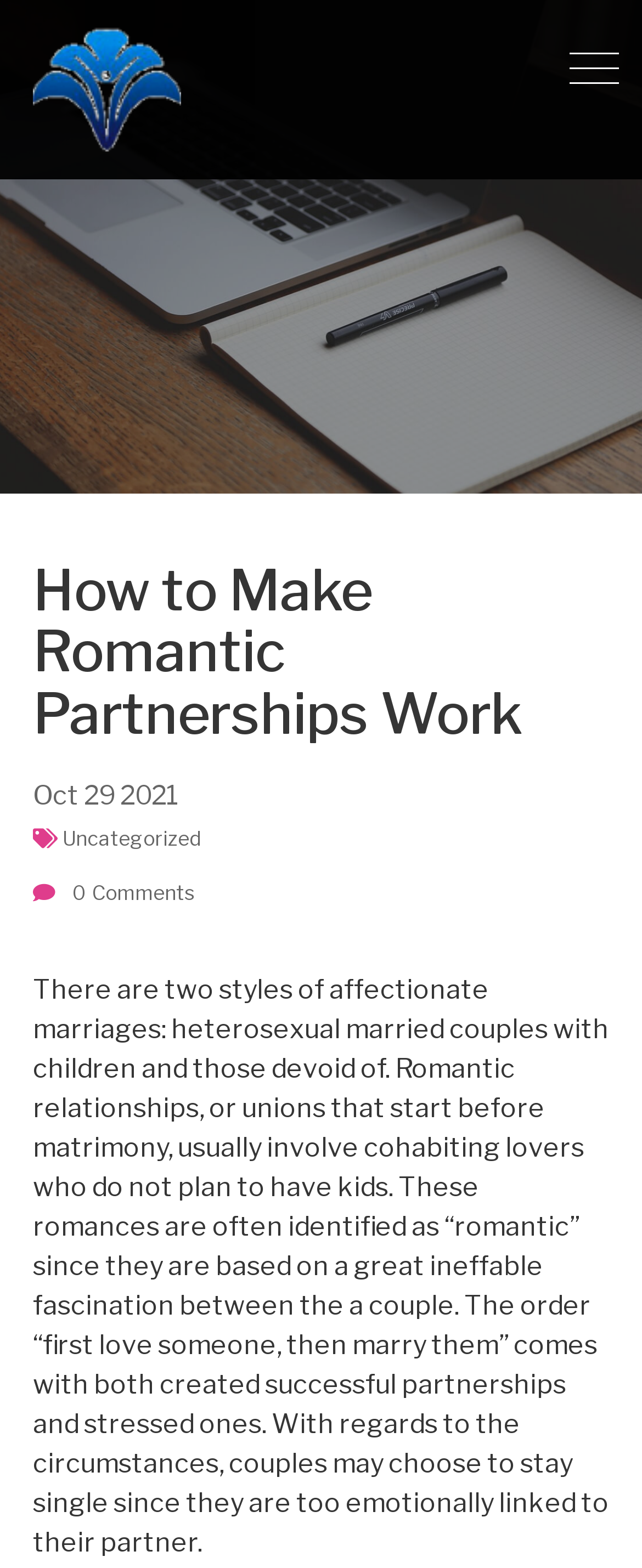For the following element description, predict the bounding box coordinates in the format (top-left x, top-left y, bottom-right x, bottom-right y). All values should be floating point numbers between 0 and 1. Description: Uncategorized

[0.097, 0.526, 0.315, 0.545]